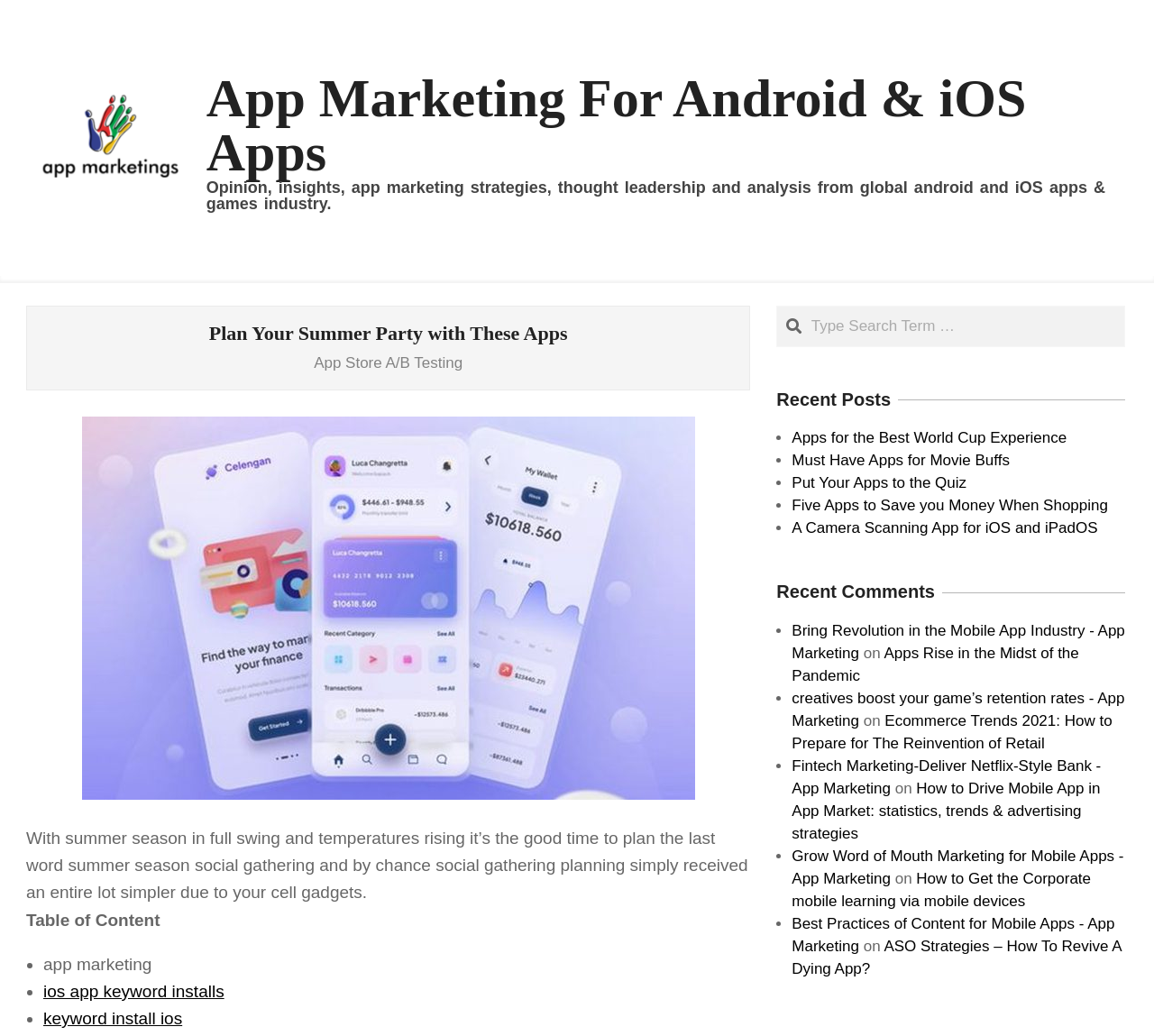What is the content of the image?
Please provide a comprehensive answer based on the contents of the image.

The content of the image is 'Improve Android Ratings' which can be inferred from the image element with a bounding box coordinate of [0.071, 0.402, 0.602, 0.772].